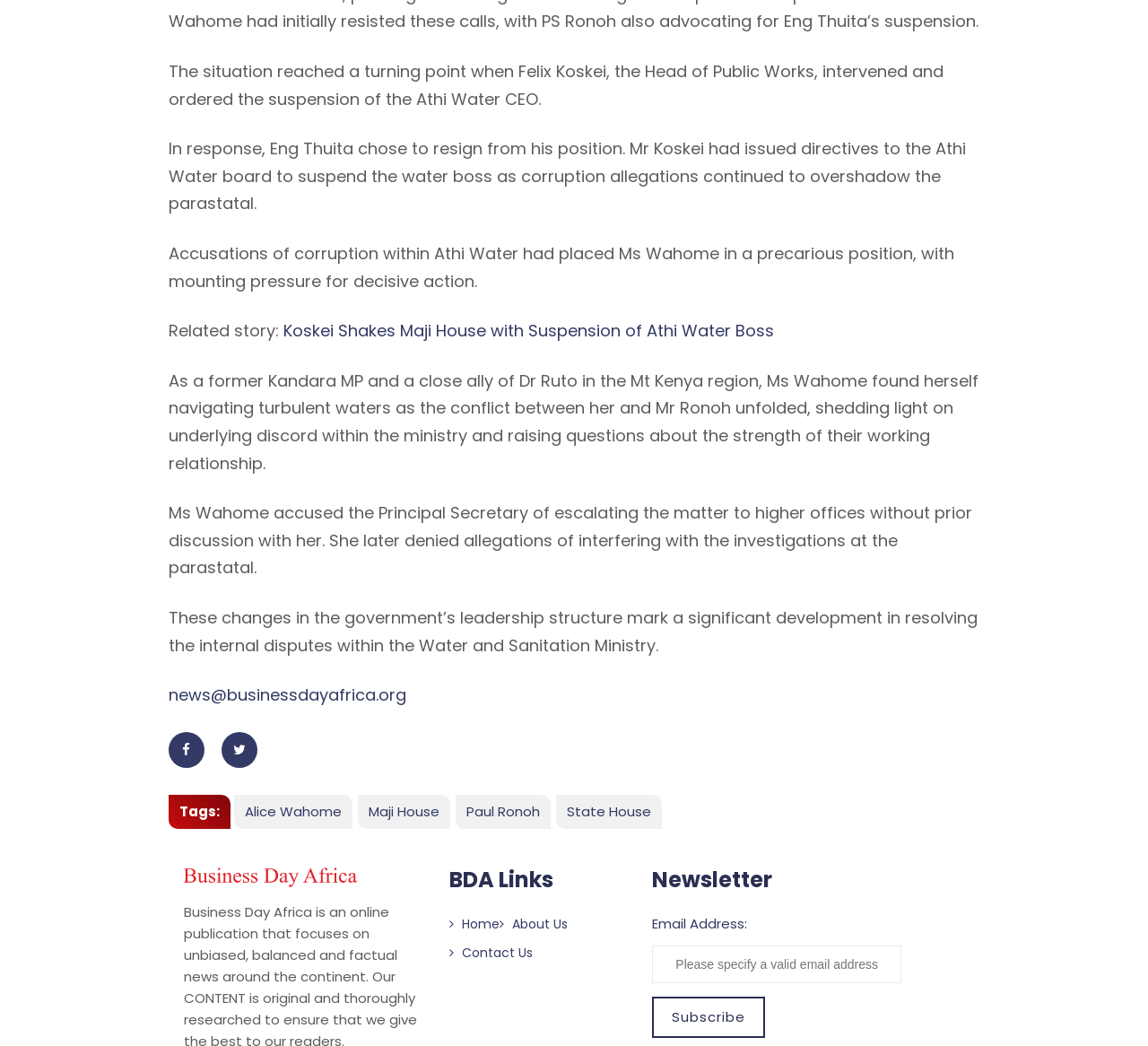What is the name of the ministry involved in the conflict?
Refer to the image and provide a concise answer in one word or phrase.

Water and Sanitation Ministry